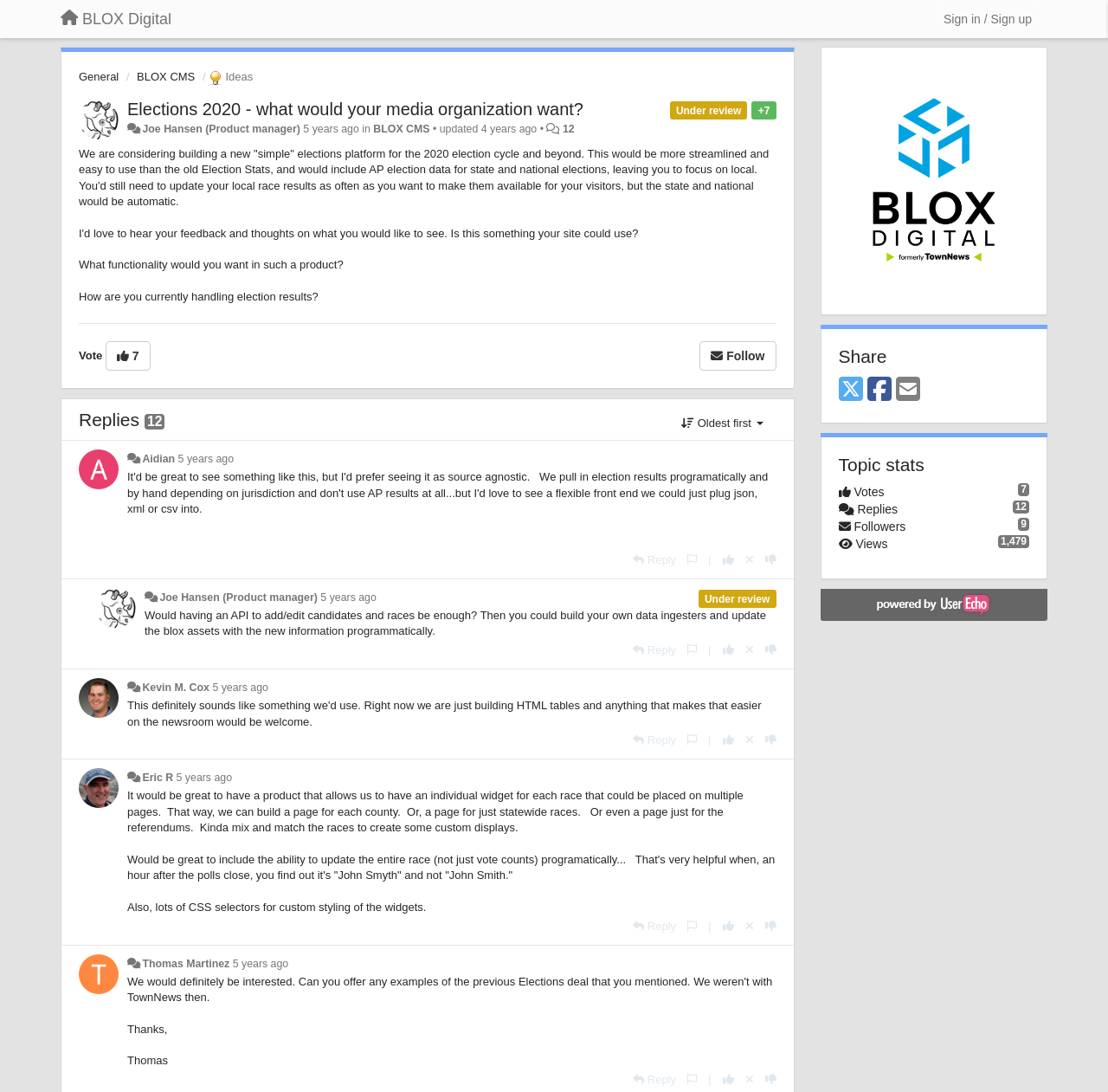Describe all the key features of the webpage in detail.

This webpage appears to be a discussion forum or idea-sharing platform focused on building a new elections platform for the 2020 election cycle and beyond. 

At the top of the page, there is a navigation bar with links to "General", "BLOX CMS", and "Ideas". Below this, there is a heading that reads "Elections 2020 - what would your media organization want?" followed by a description of the proposed platform. 

The main content of the page consists of a series of posts or comments from various users, each with a username, timestamp, and text. These posts are stacked vertically, with the most recent ones at the top. Each post has a "Reply" button and options to vote or cancel a vote. 

There are also several images scattered throughout the page, likely user avatars or icons. Some posts have additional links or buttons, such as "Follow" or "Oldest first". 

The overall layout is dense, with a lot of text and elements packed into a relatively small space. However, the use of whitespace and clear typography helps to make the content readable and navigable.